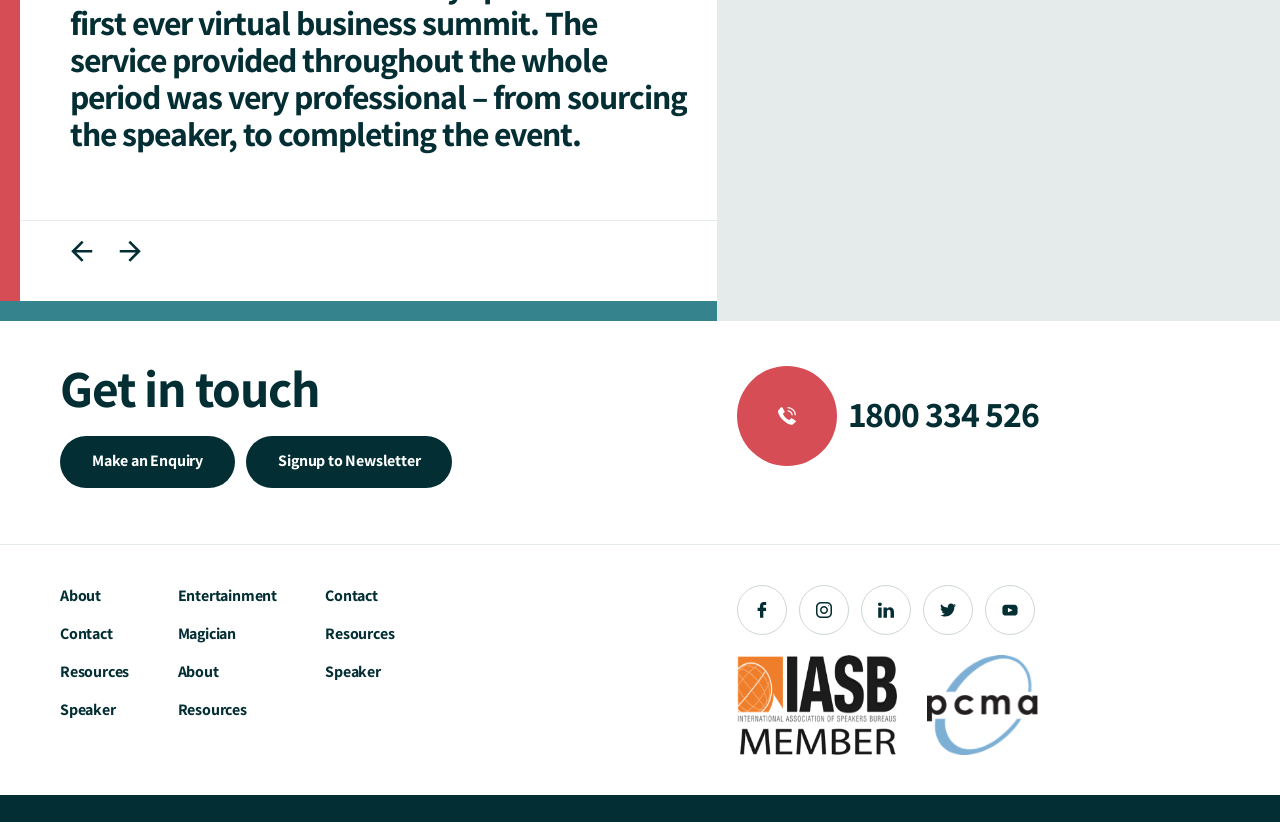Find the bounding box coordinates of the area to click in order to follow the instruction: "Click on ABOUT".

None